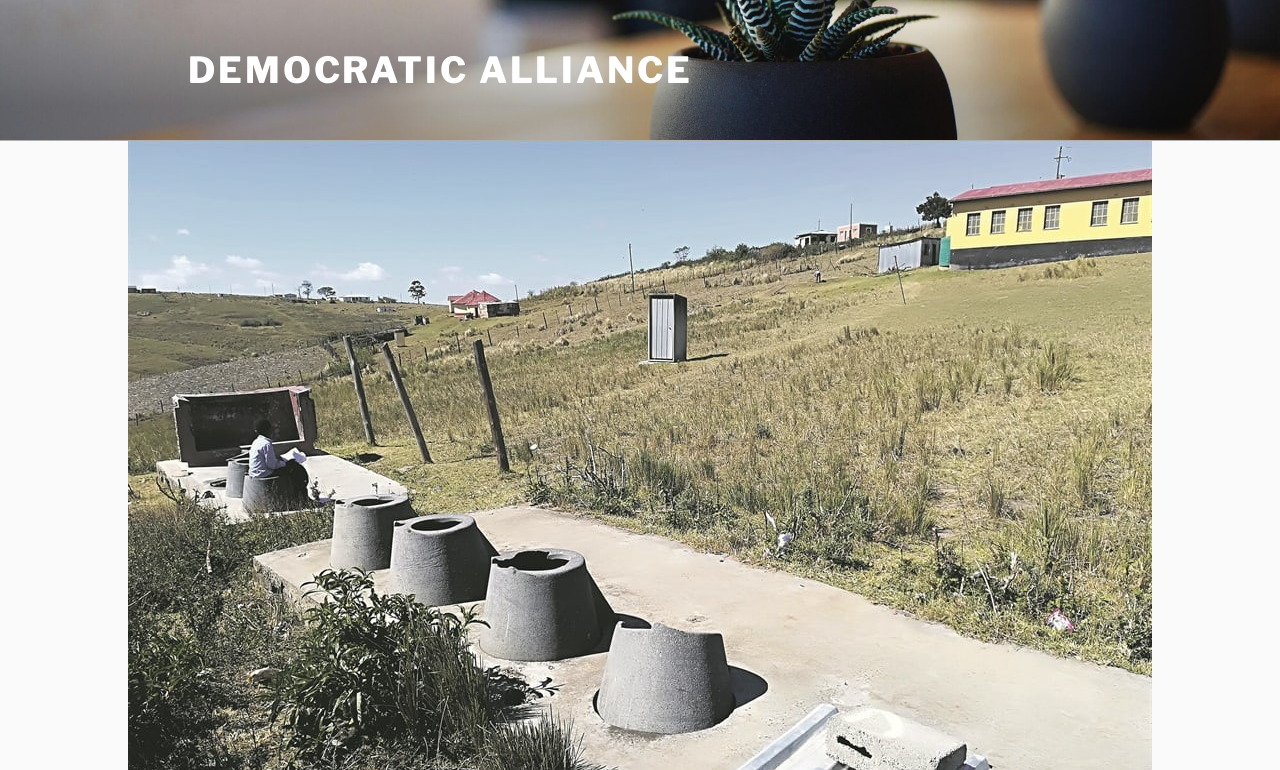Find and provide the bounding box coordinates for the UI element described here: "Democratic Alliance". The coordinates should be given as four float numbers between 0 and 1: [left, top, right, bottom].

[0.147, 0.062, 0.541, 0.119]